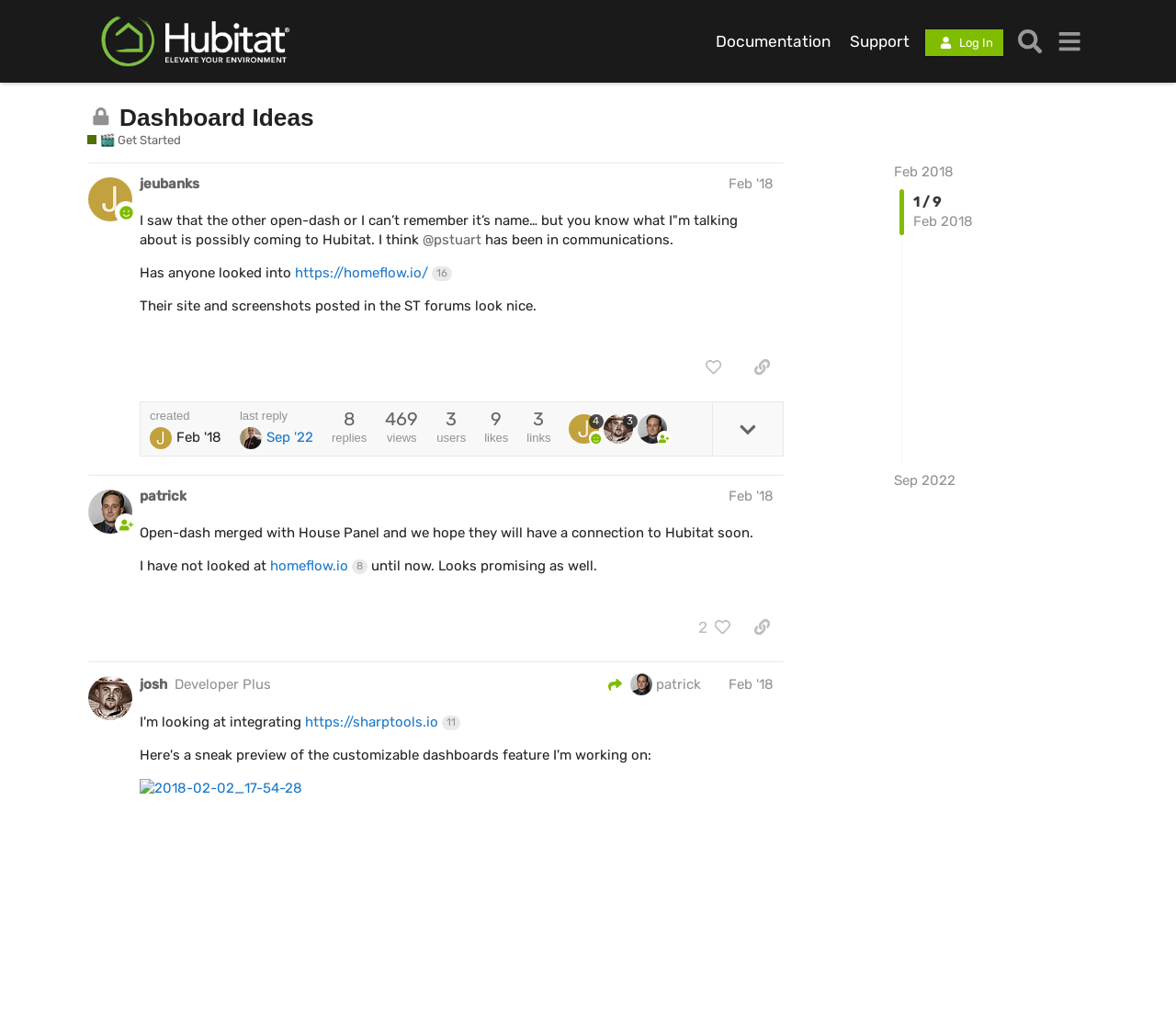Identify the bounding box coordinates of the region I need to click to complete this instruction: "Check the support page".

[0.714, 0.026, 0.781, 0.055]